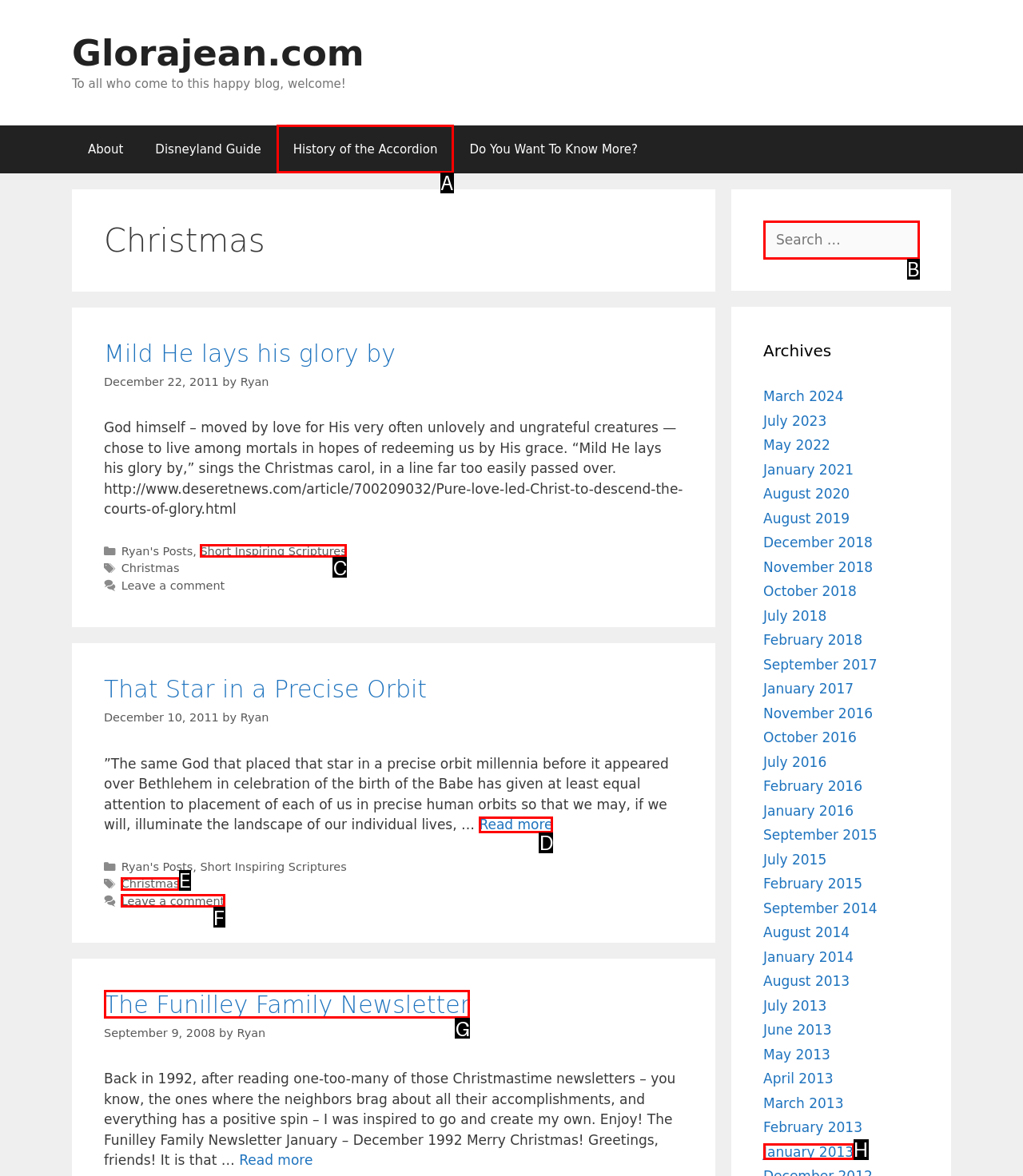From the provided choices, determine which option matches the description: History of the Accordion. Respond with the letter of the correct choice directly.

A